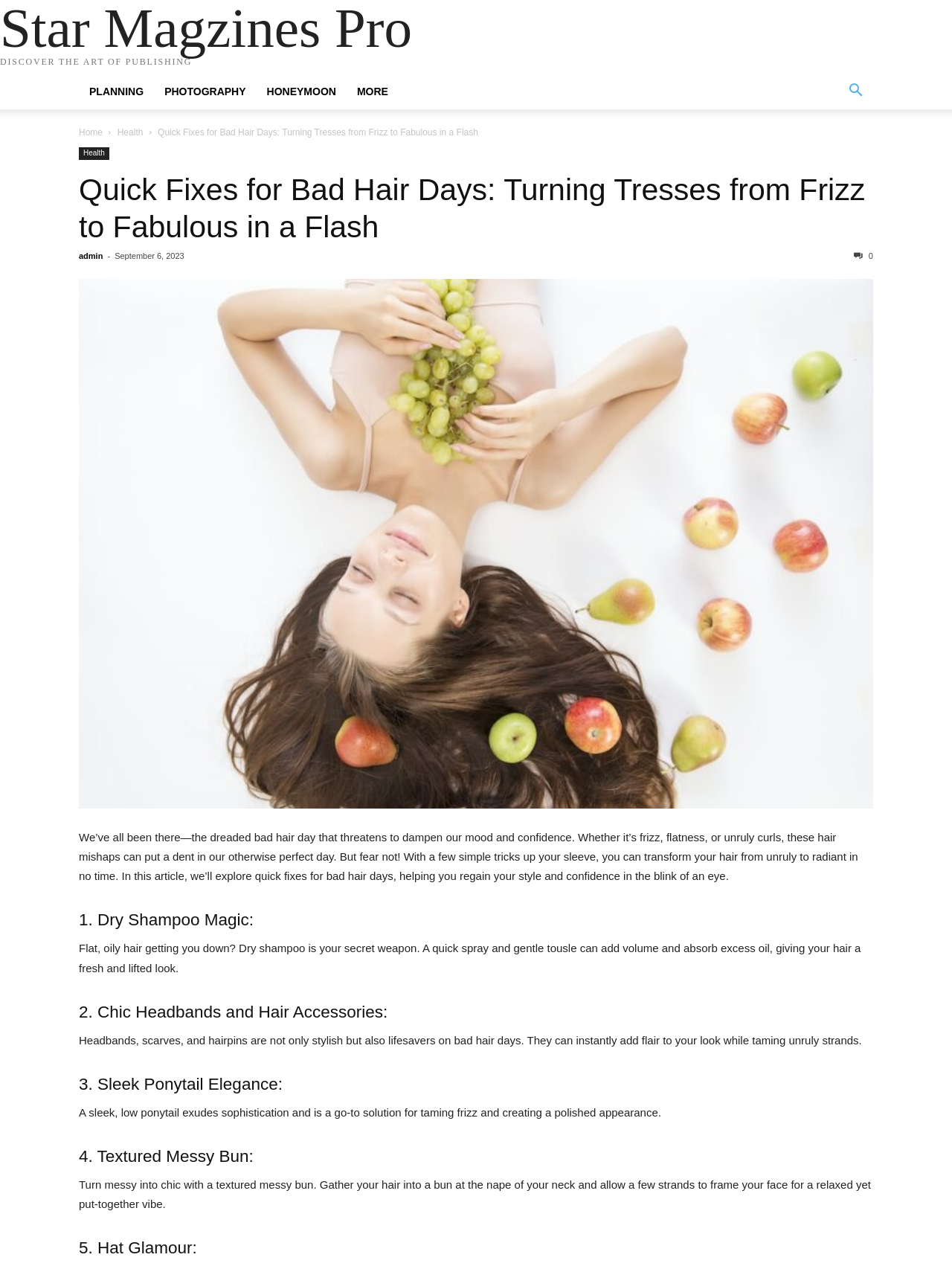Refer to the screenshot and answer the following question in detail:
What is the tone of the article?

The tone of the article is helpful and informative, as it provides practical solutions and tips to transform bad hair days into fabulous ones, with a friendly and encouraging tone.